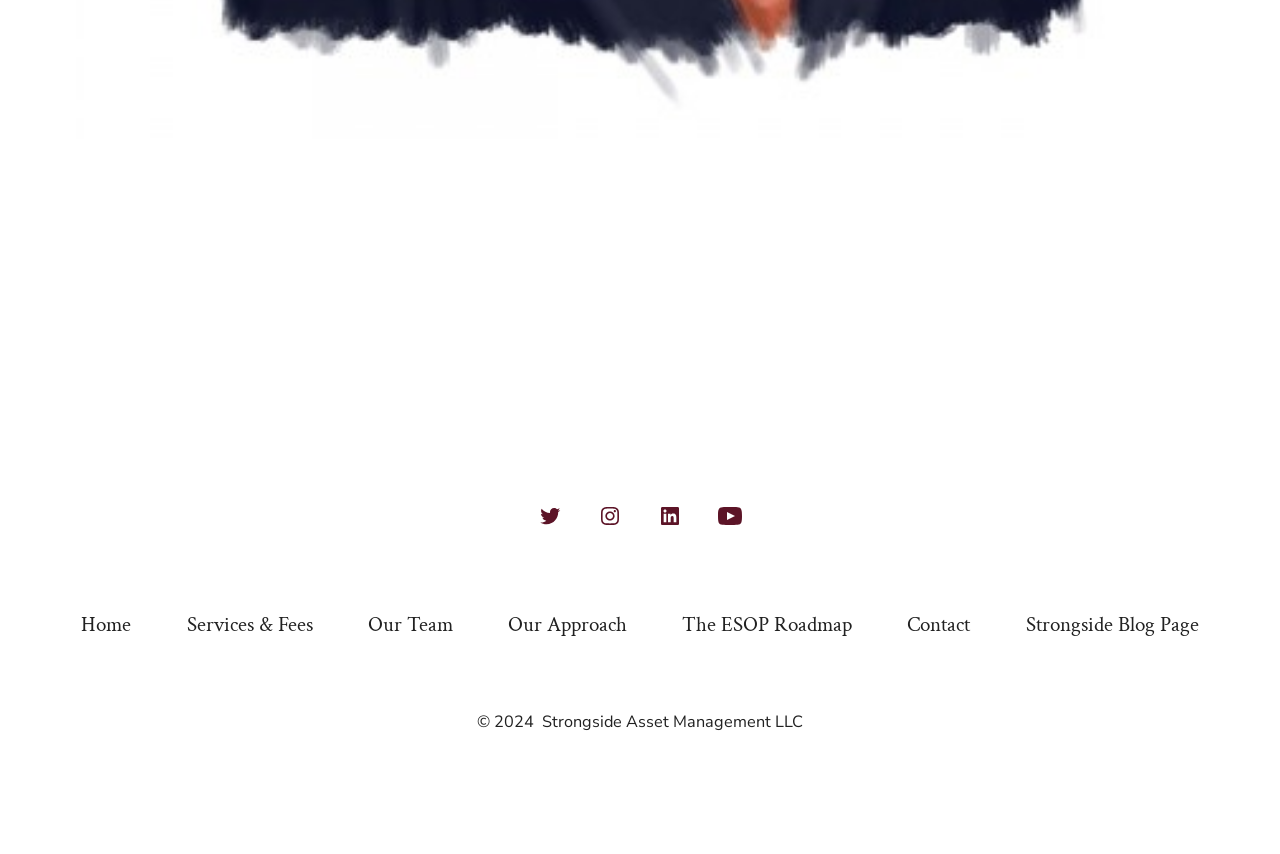Can you provide the bounding box coordinates for the element that should be clicked to implement the instruction: "Read Strongside Blog Page"?

[0.781, 0.705, 0.956, 0.76]